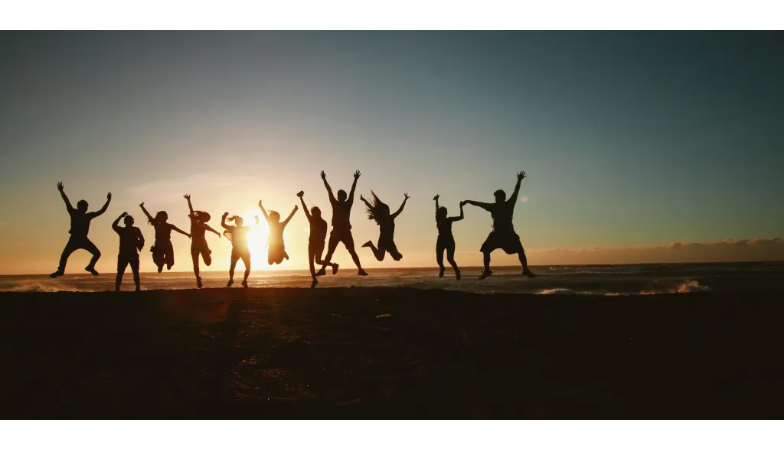What is the significance of the setting sun in the image?
Please ensure your answer is as detailed and informative as possible.

The warmth of the setting sun in the image complements the scene, reinforcing the positivity and fulfillment that arises from shared experiences and meaningful interactions, emphasizing the importance of community in mental health.